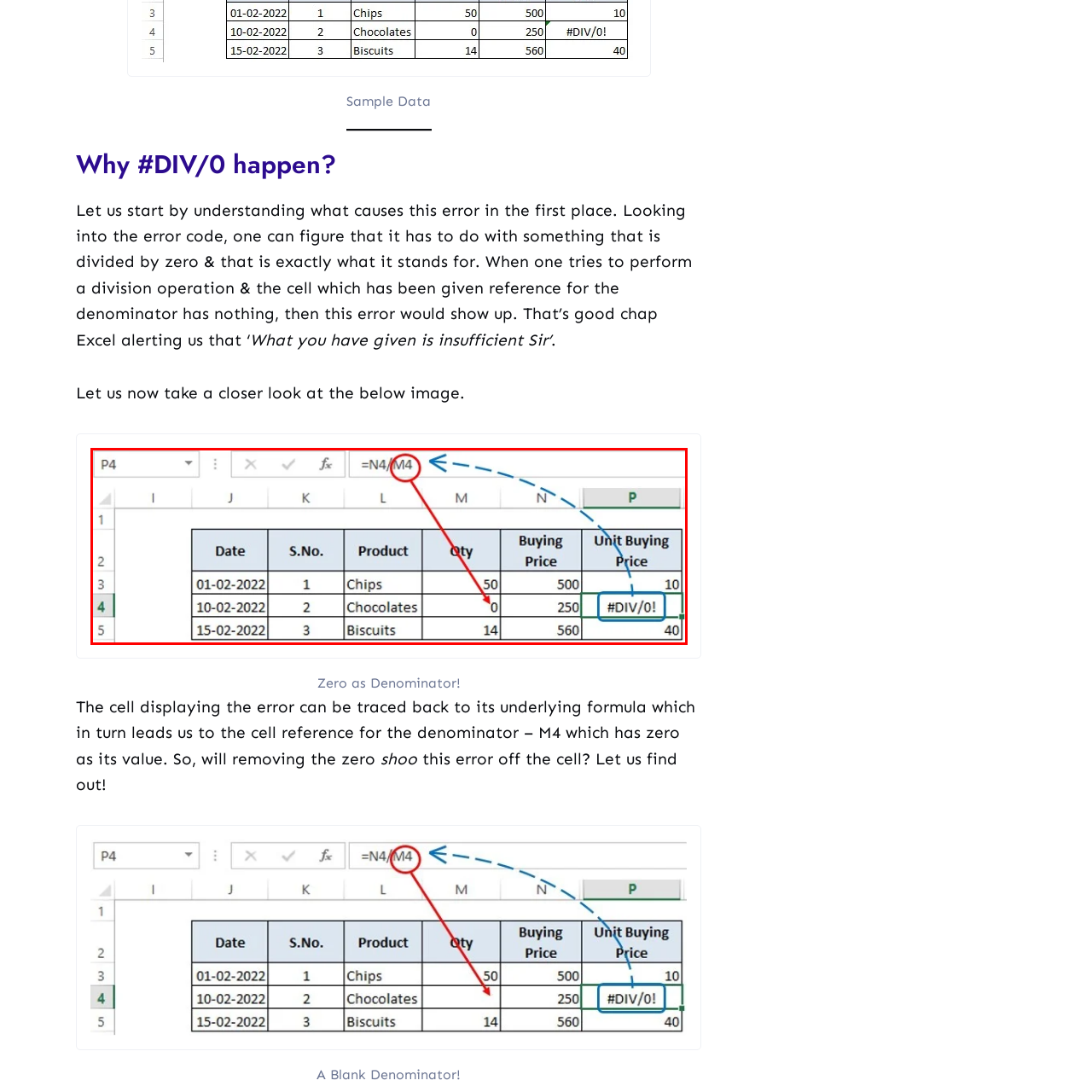Describe meticulously the scene encapsulated by the red boundary in the image.

The image illustrates an Excel spreadsheet showcasing a typical scenario where the division by zero error occurs. The highlighted formula in cell P4, `=N4/M4`, references the quantity of products sold and attempts to divide it by the value in cell M4. In the table displayed, M4 contains a zero value corresponding to the product 'Chocolates', leading to the error message `#DIV/0!` appearing in the "Unit Buying Price" column.

This error arises because dividing any number by zero is mathematically undefined, which Excel indicates by displaying this specific error code. The table further includes entries for other products with their respective quantities and prices, highlighting where this issue becomes apparent due to the zero value in the quantity field. Such visual representations help in diagnosing and correcting data errors in spreadsheets, particularly in financial contexts.